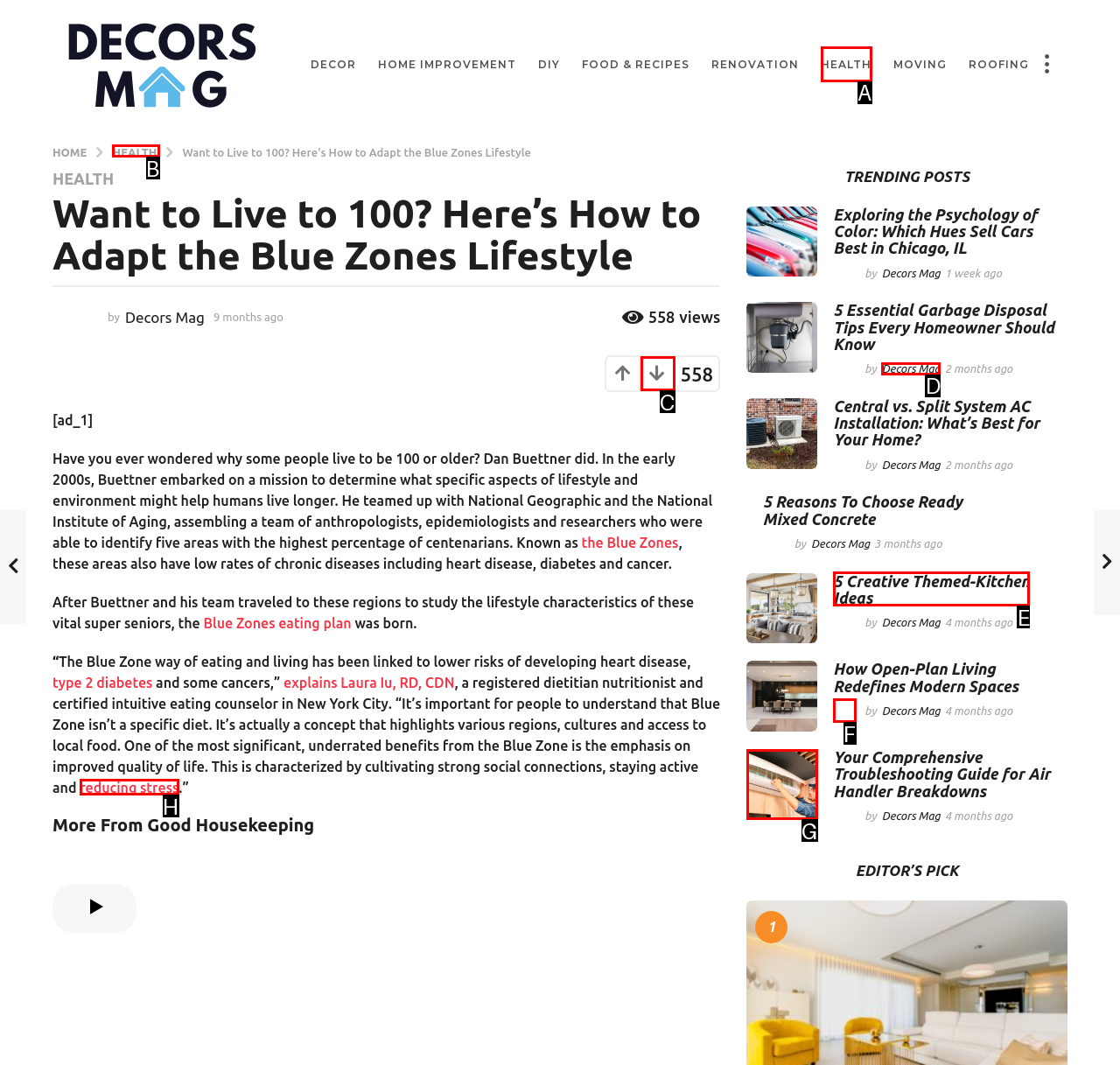Choose the option that best matches the element: Health
Respond with the letter of the correct option.

B